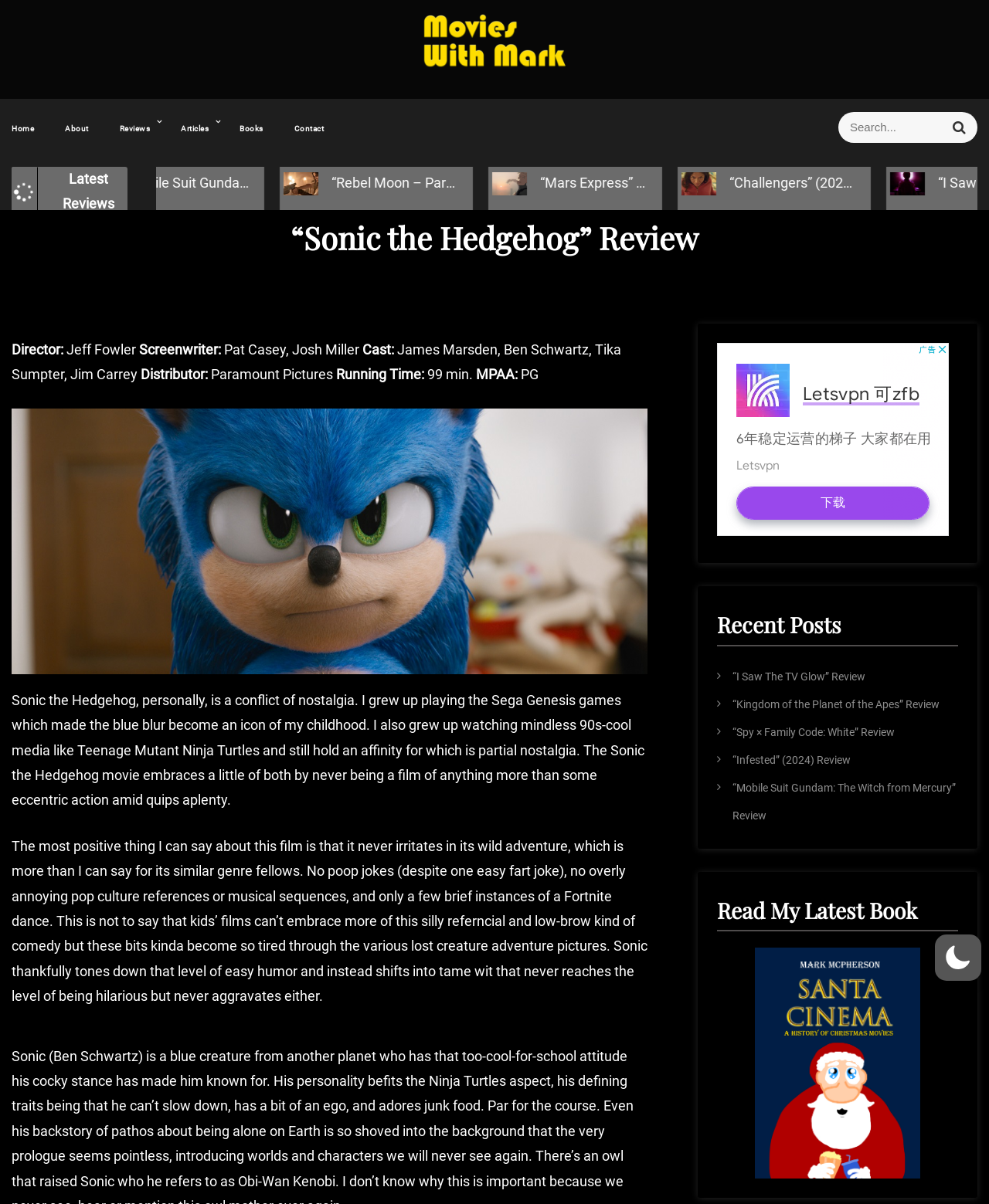How many minutes is the movie 'Sonic the Hedgehog'?
Please respond to the question with a detailed and thorough explanation.

The running time of the movie 'Sonic the Hedgehog' can be found in the review section of the webpage, where it says 'Running Time: 99 min'.